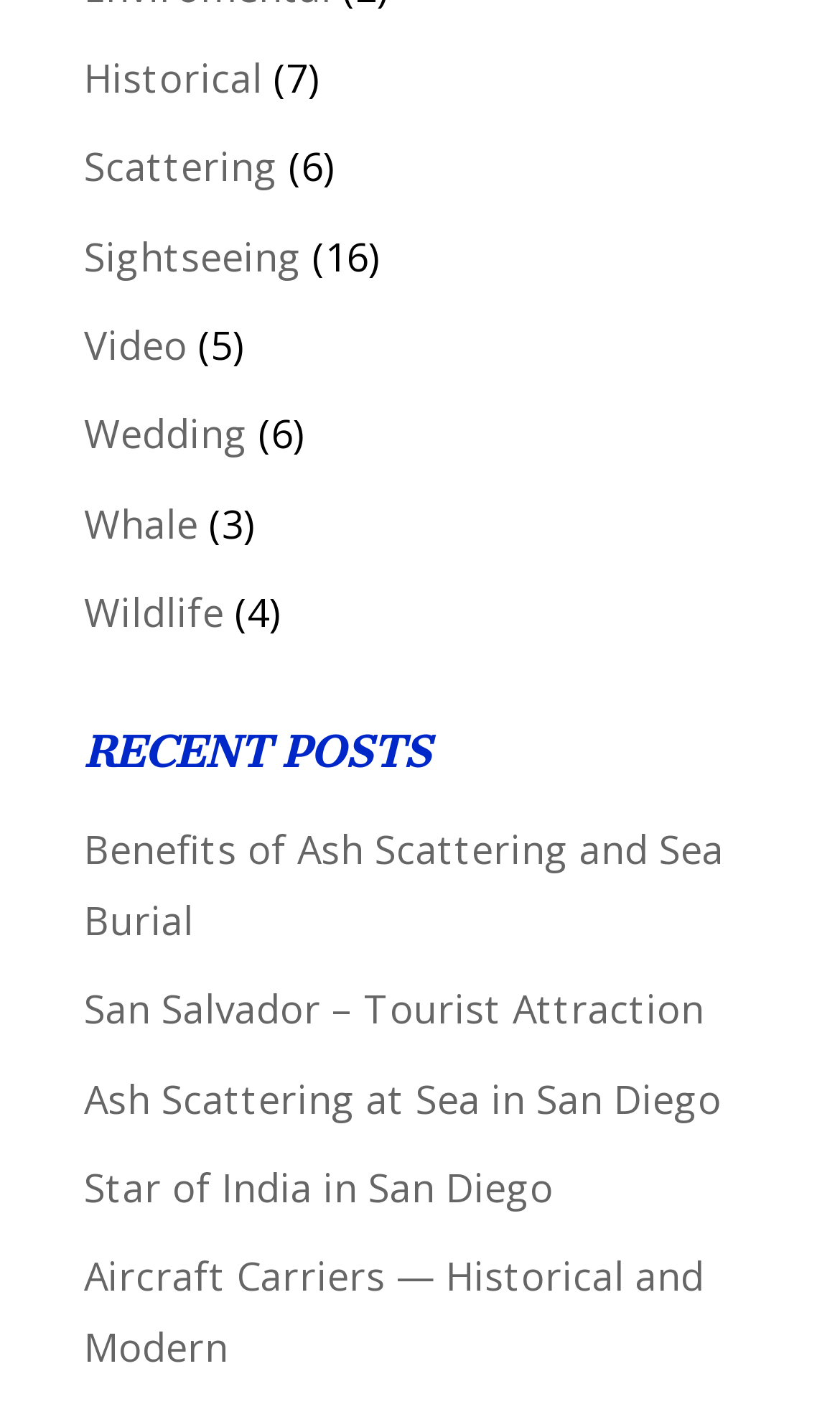Locate the bounding box coordinates of the segment that needs to be clicked to meet this instruction: "click Historical link".

[0.1, 0.036, 0.313, 0.073]